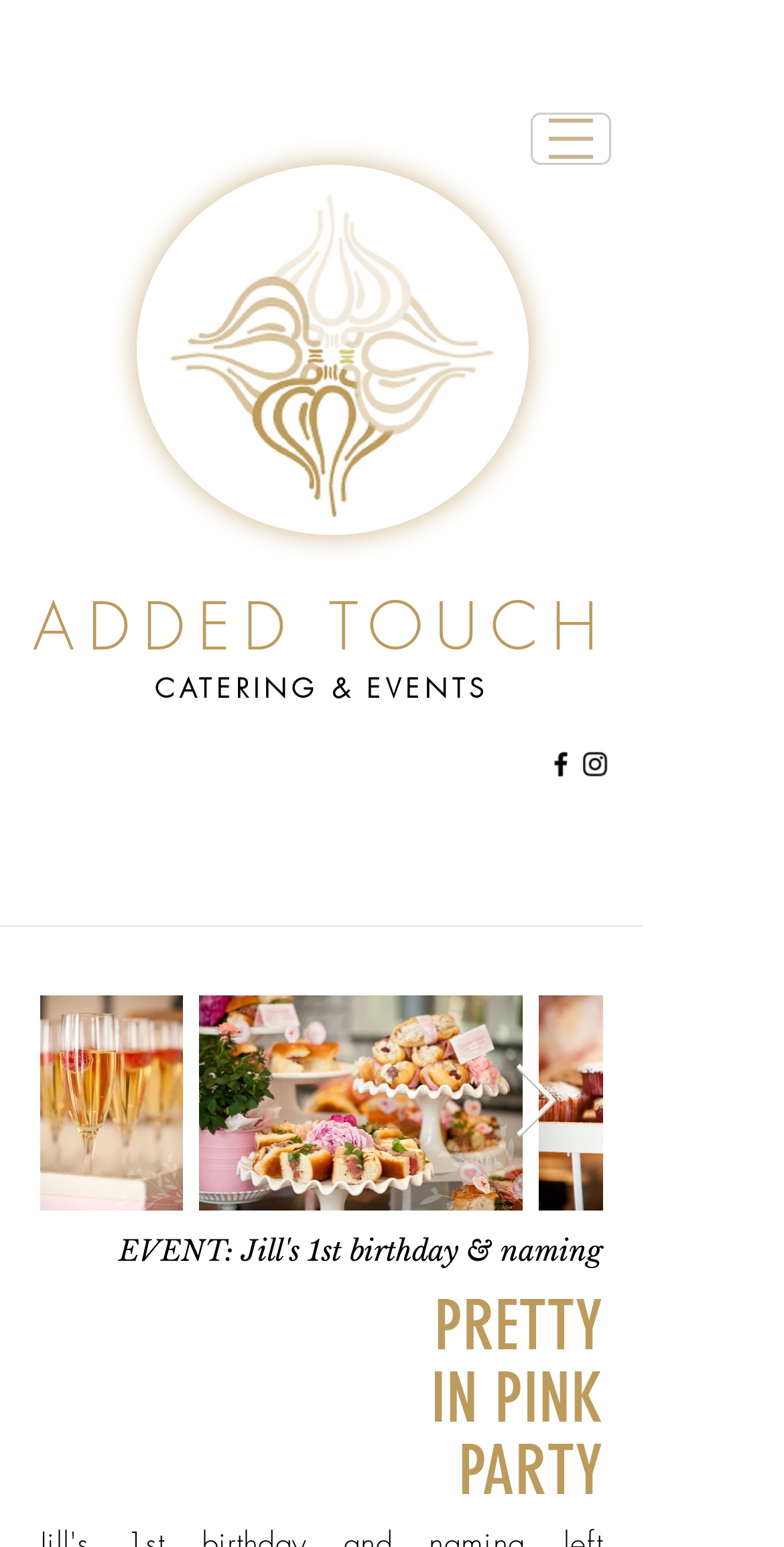How many social media links are there?
Provide a thorough and detailed answer to the question.

I found the answer by looking at the list element with the text 'Social Bar' which contains two link elements with the text 'Facebook' and 'Instagram'.